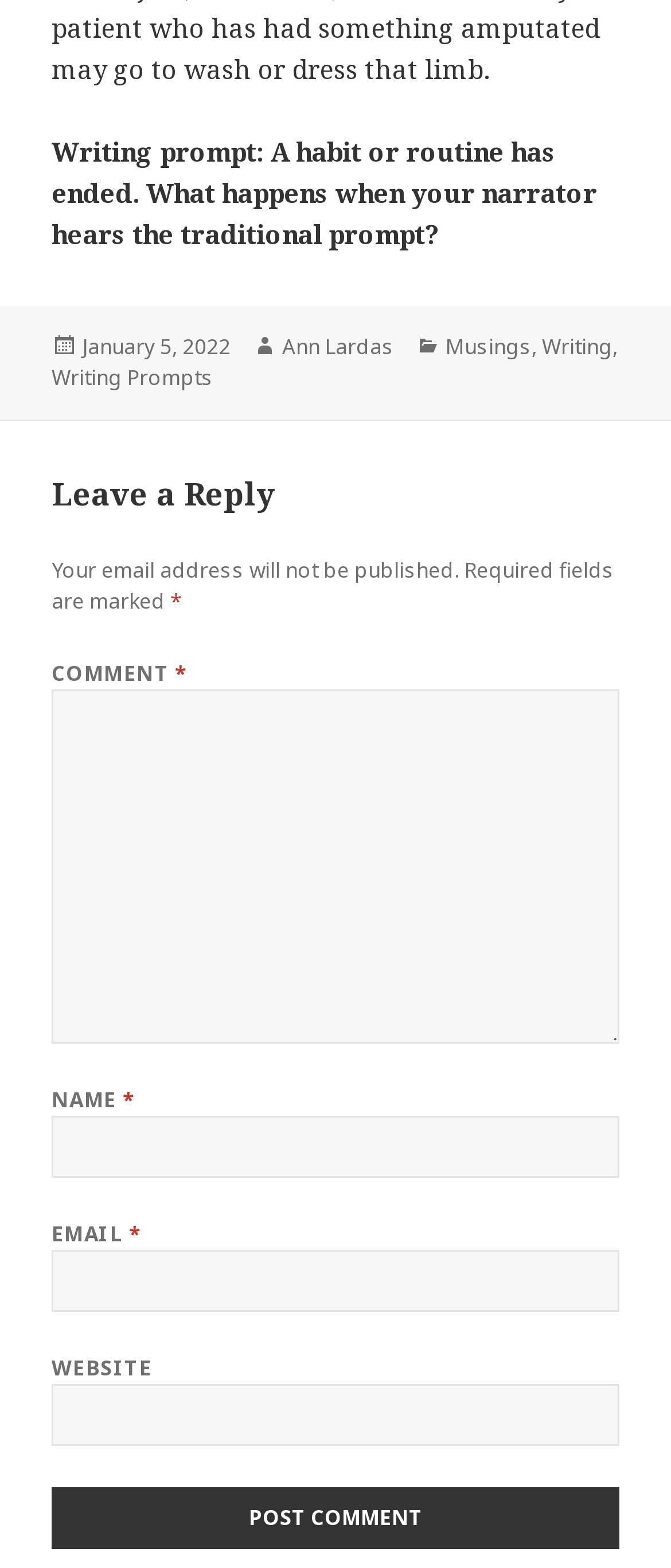Provide the bounding box coordinates of the HTML element described as: "West Systems". The bounding box coordinates should be four float numbers between 0 and 1, i.e., [left, top, right, bottom].

None